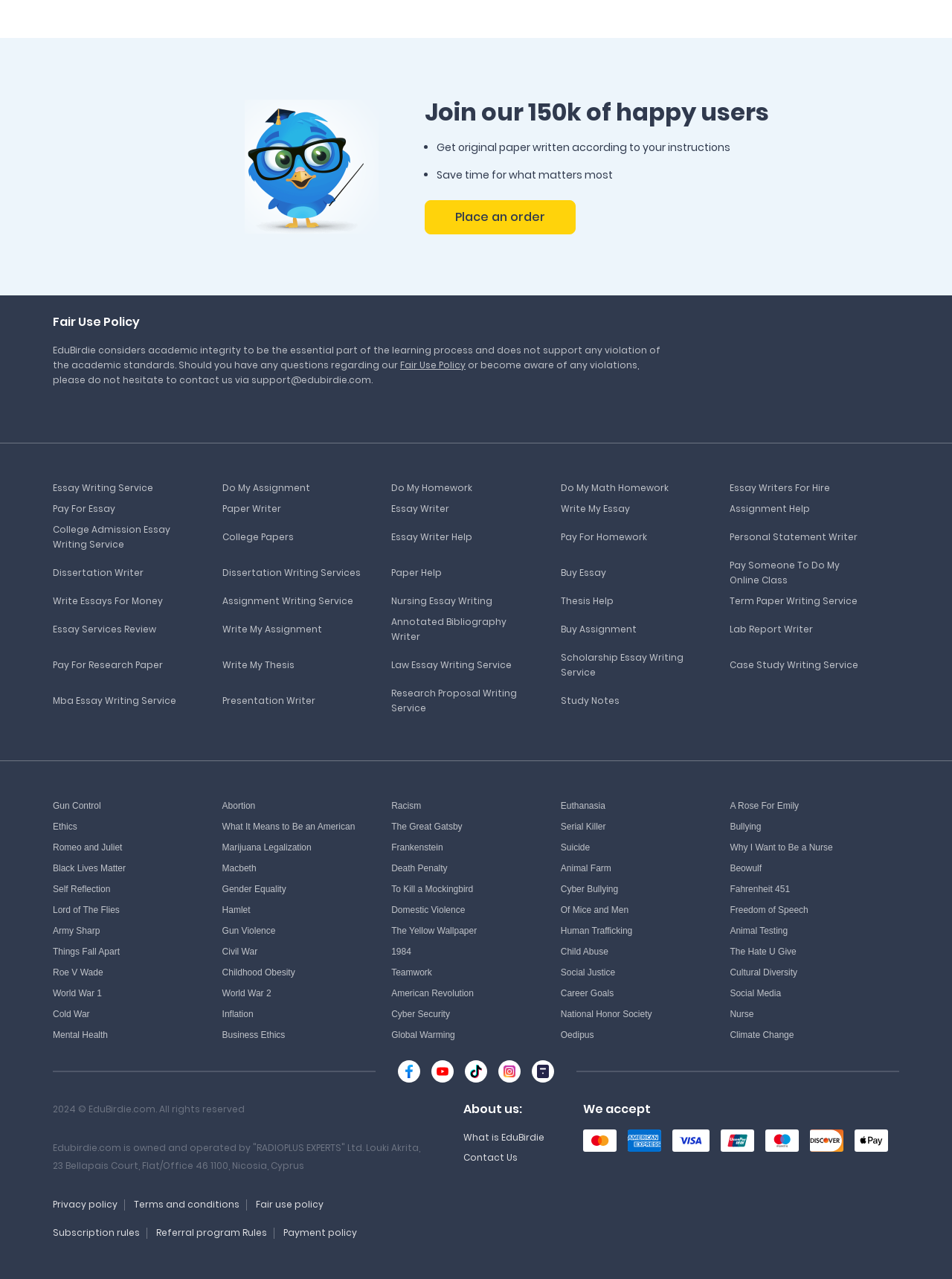Pinpoint the bounding box coordinates of the clickable element needed to complete the instruction: "Click on 'Place an order'". The coordinates should be provided as four float numbers between 0 and 1: [left, top, right, bottom].

[0.446, 0.157, 0.605, 0.183]